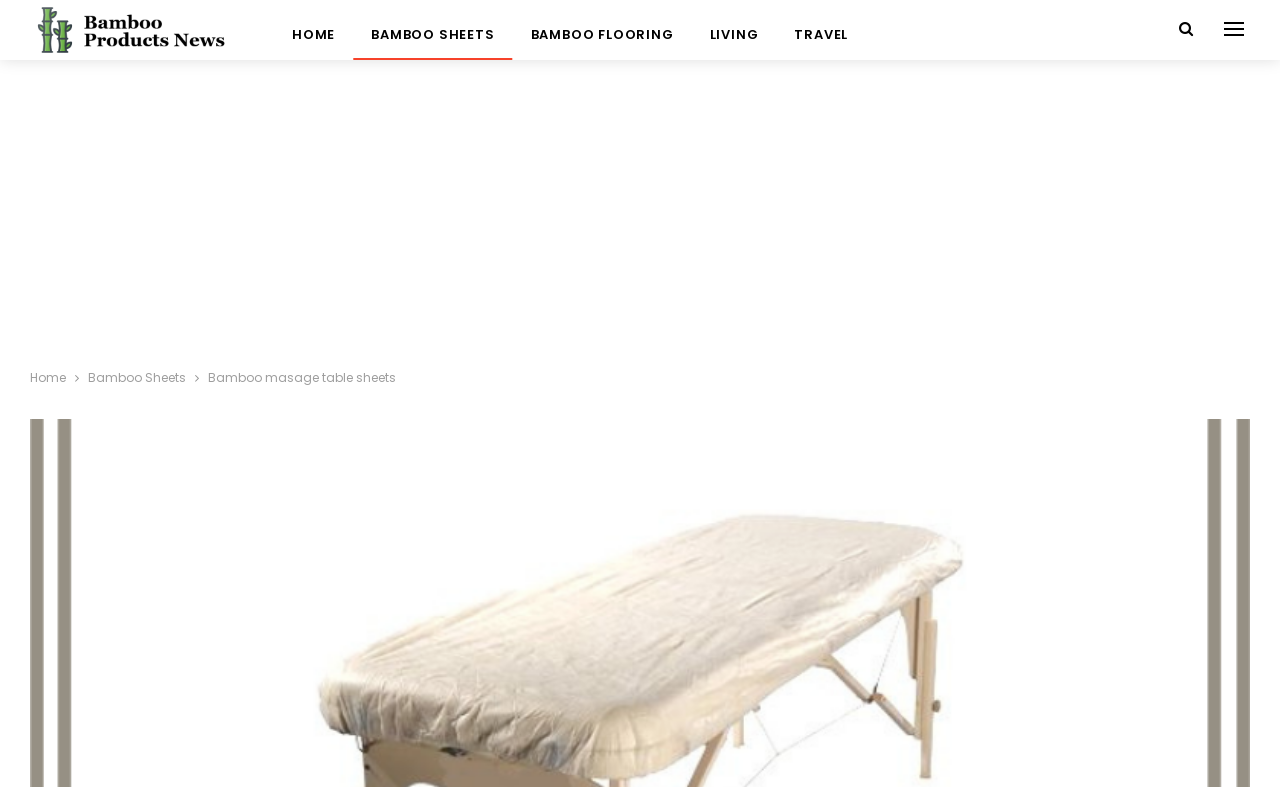Bounding box coordinates are given in the format (top-left x, top-left y, bottom-right x, bottom-right y). All values should be floating point numbers between 0 and 1. Provide the bounding box coordinate for the UI element described as: aria-label="Advertisement" name="aswift_1" title="Advertisement"

[0.031, 0.089, 0.969, 0.445]